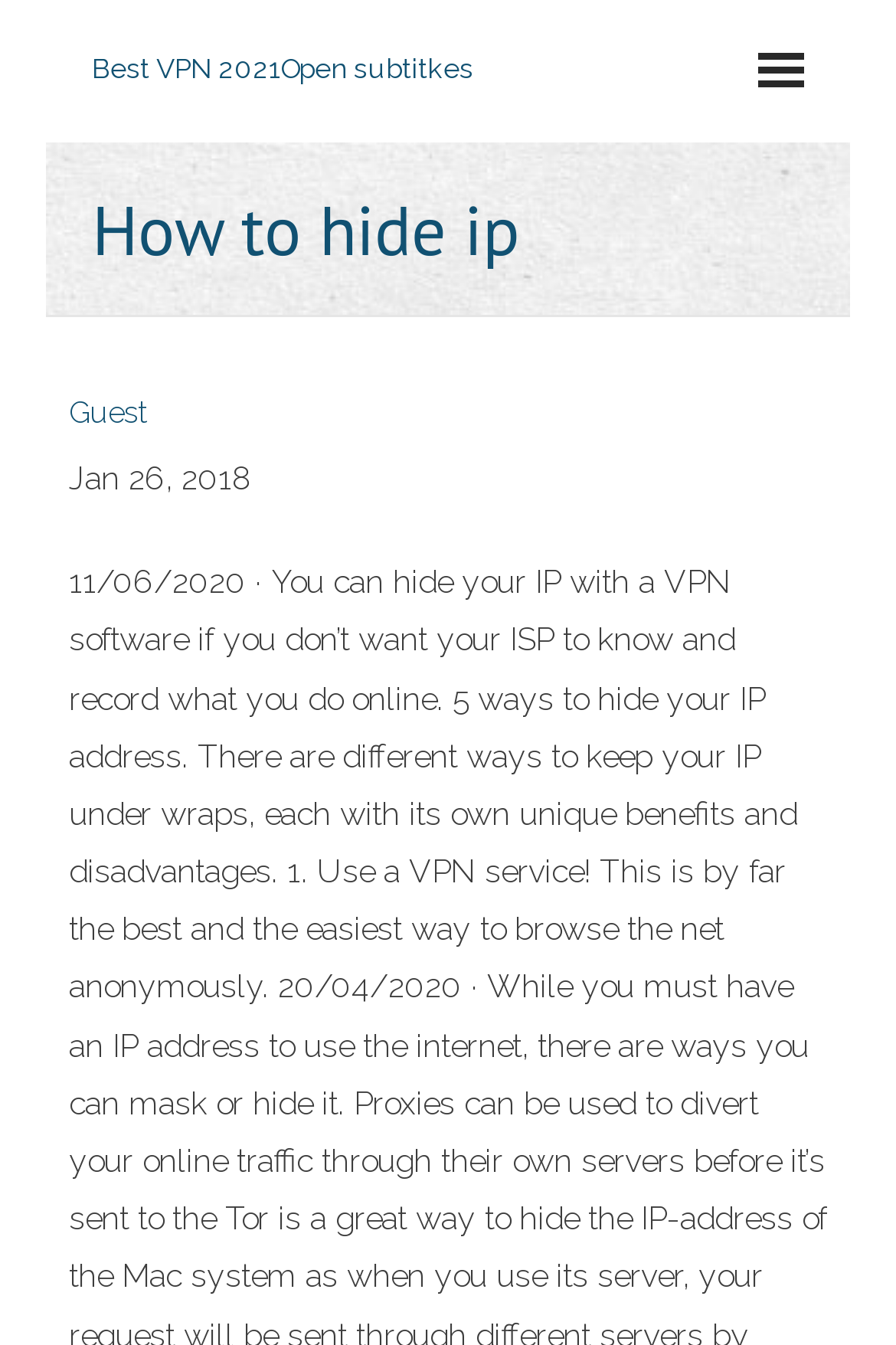Please locate the UI element described by "Guest" and provide its bounding box coordinates.

[0.077, 0.293, 0.164, 0.319]